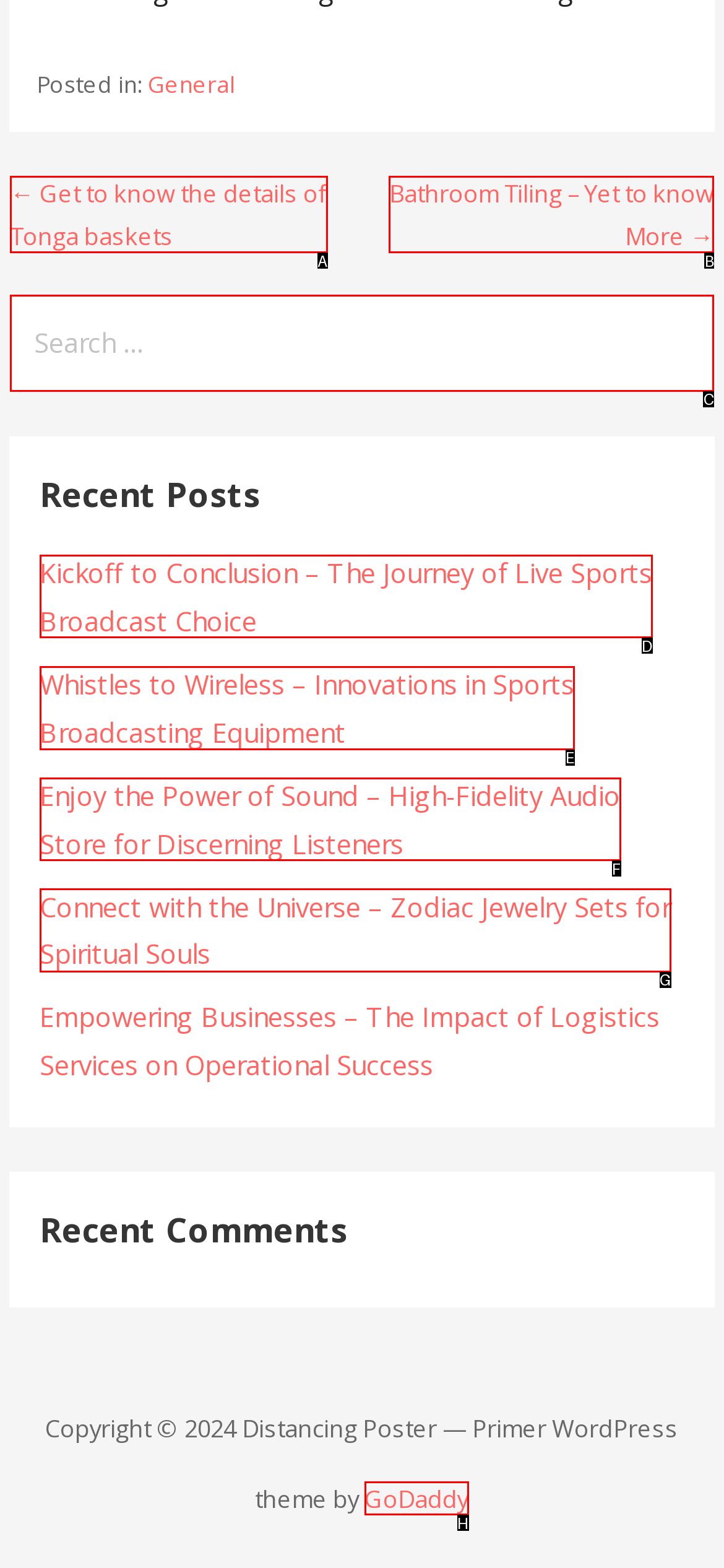Identify the correct UI element to click for the following task: View recent post 'Kickoff to Conclusion – The Journey of Live Sports Broadcast Choice' Choose the option's letter based on the given choices.

D